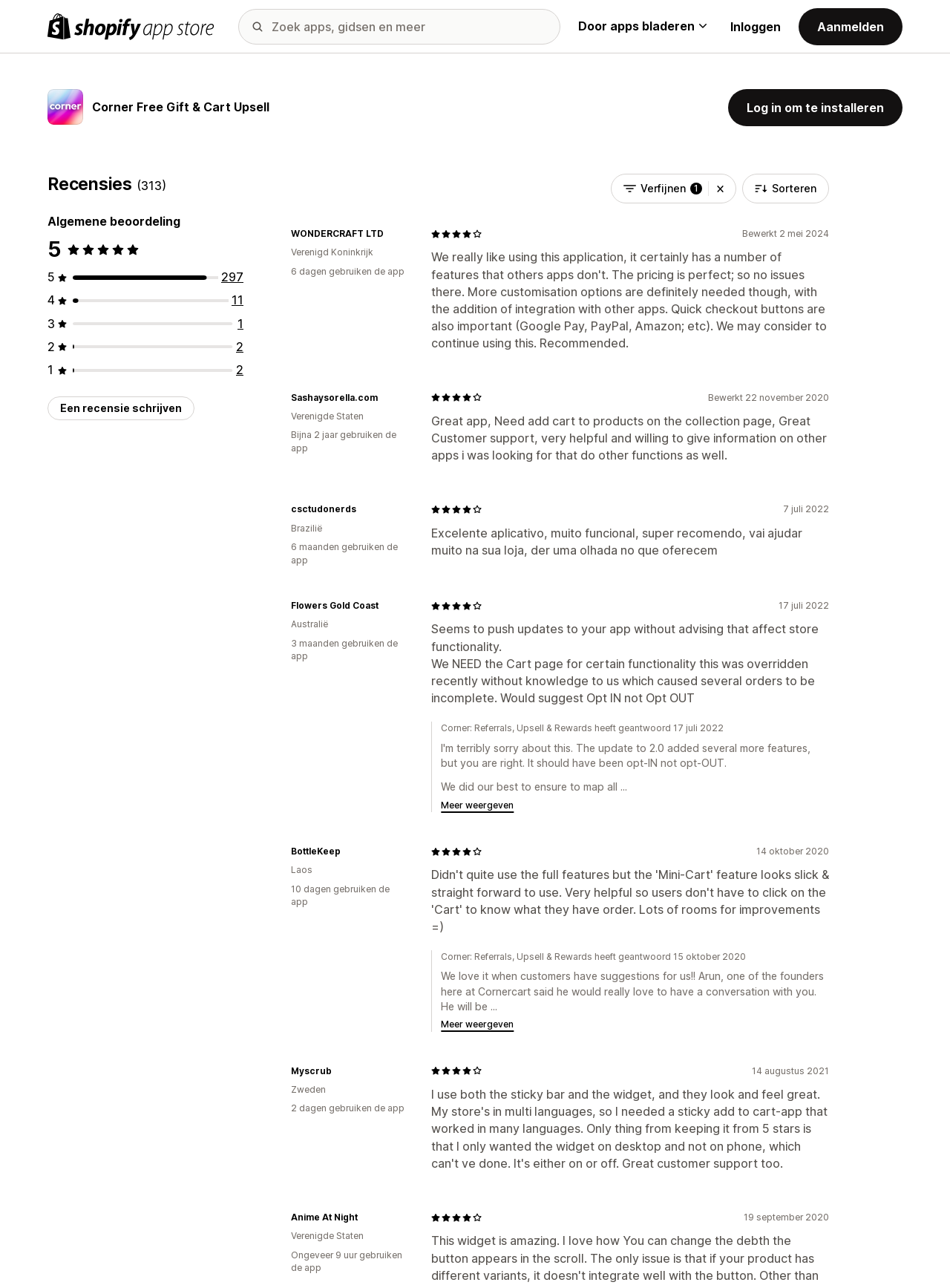Find the bounding box coordinates of the element to click in order to complete the given instruction: "Enter email address."

None